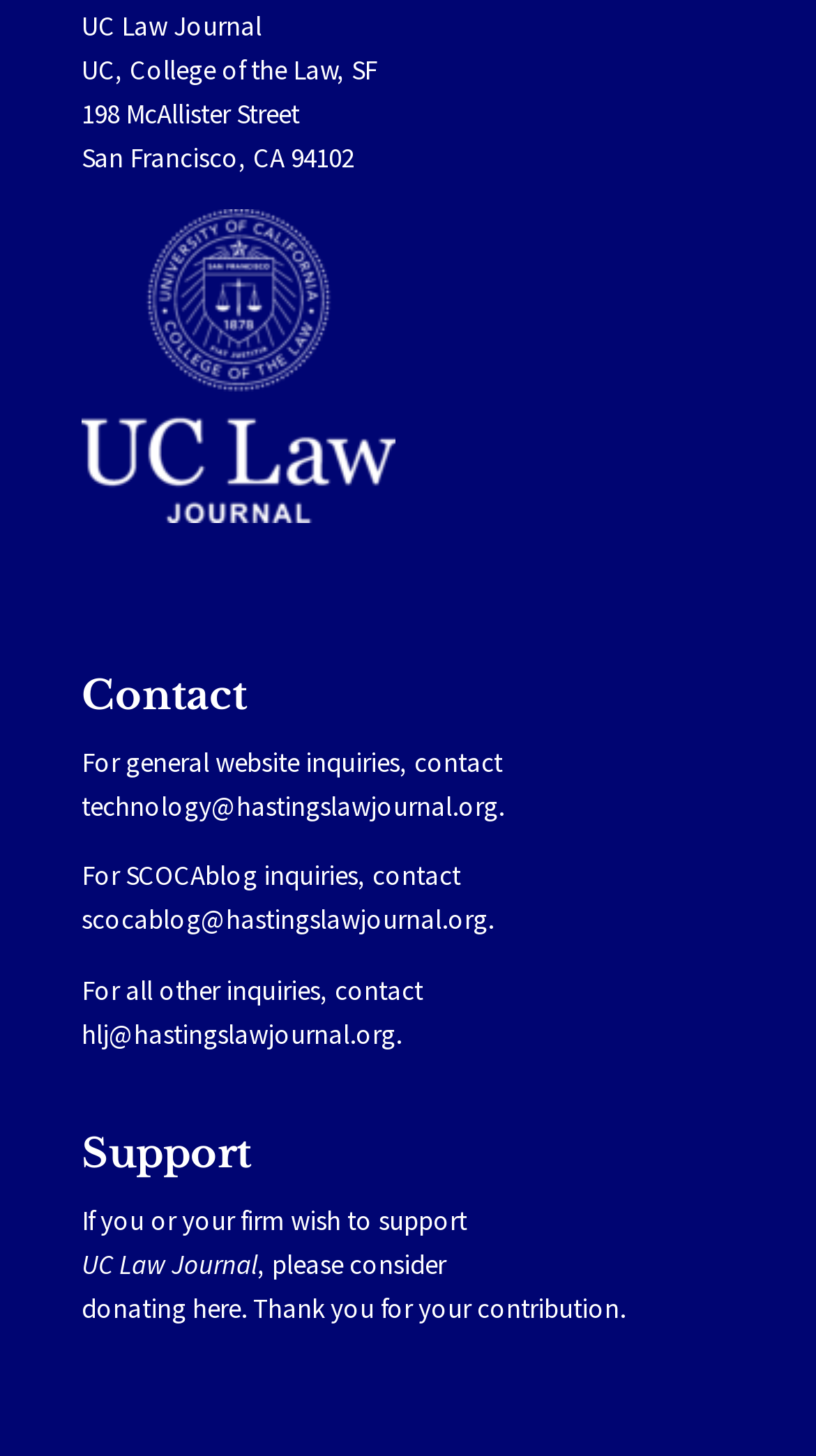Identify the bounding box of the UI component described as: "About Us".

None